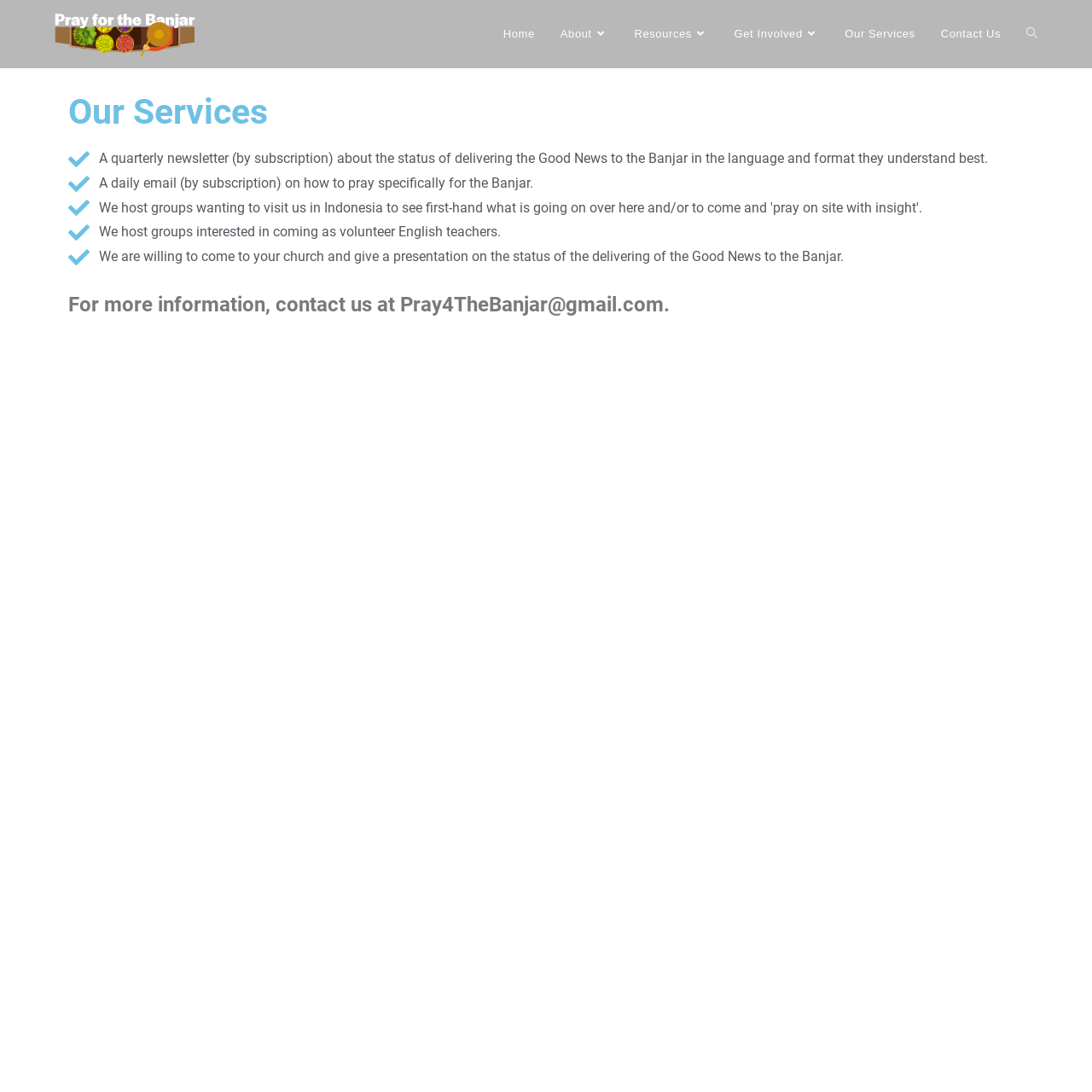Provide a brief response using a word or short phrase to this question:
What is the name of the newsletter?

Good News